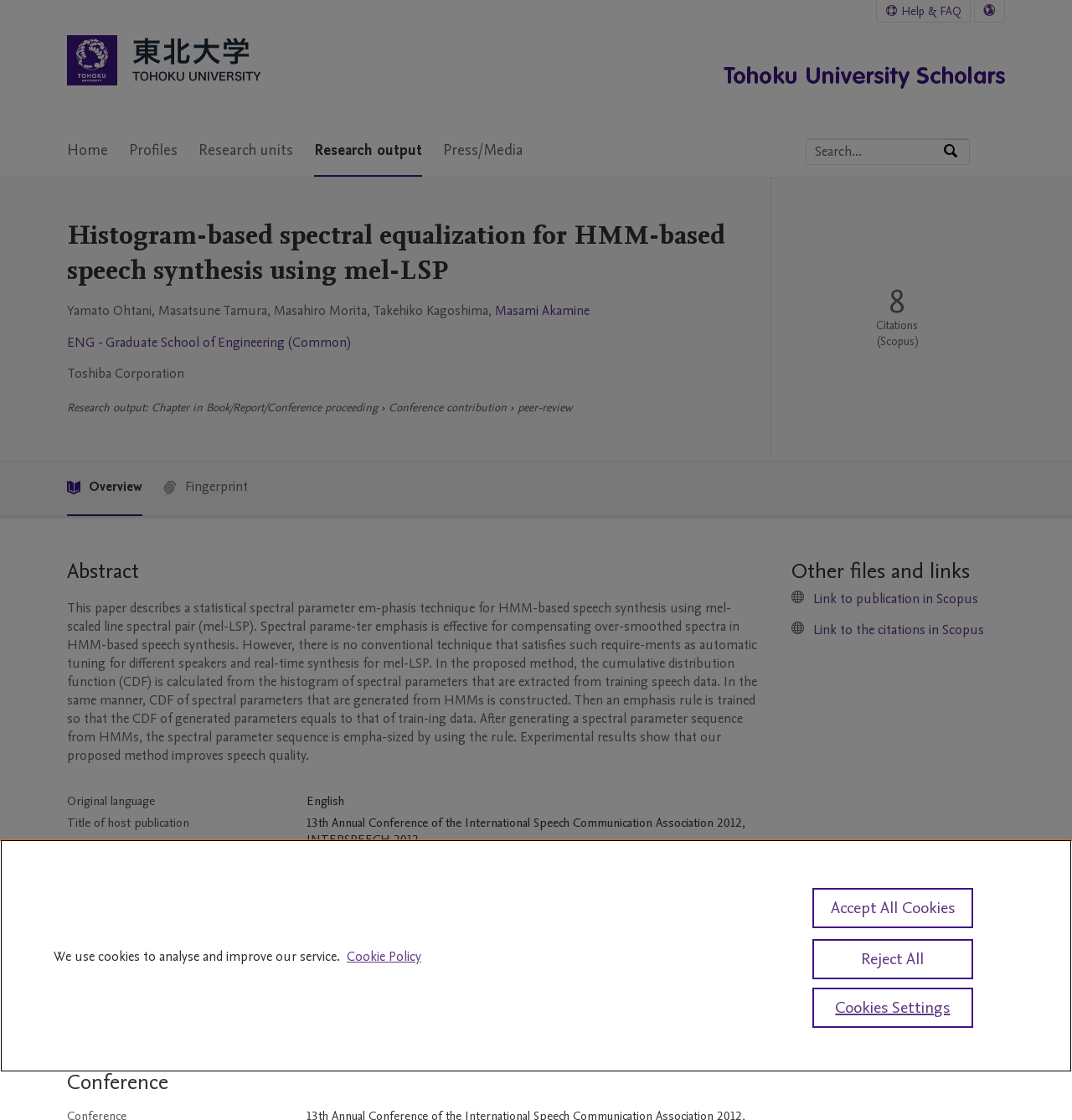What is the title of the host publication?
Based on the screenshot, respond with a single word or phrase.

13th Annual Conference of the International Speech Communication Association 2012, INTERSPEECH 2012